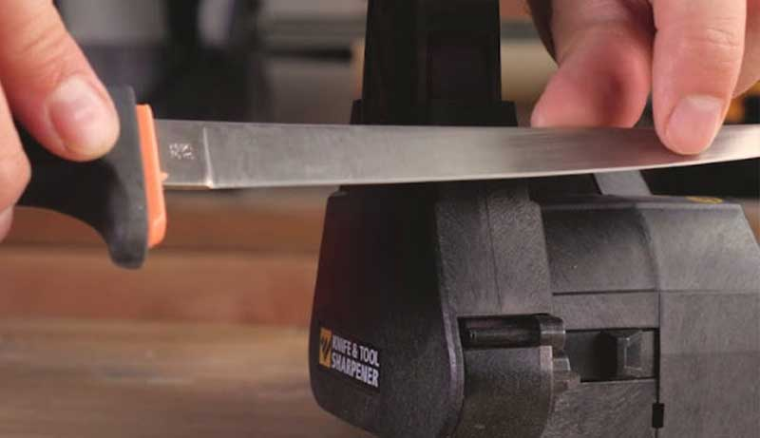Describe the scene depicted in the image with great detail.

The image showcases the process of sharpening a Rapala fillet knife using an electric knife and tool sharpener. A person is holding the knife by its handle, carefully aligning the blade with the sharpening device. This method is highlighted for its ergonomic benefits, making it a popular choice for those looking to sharpen knives efficiently and effectively. The electric sharpener lies on a flat surface, emphasizing convenience, as it simplifies the sharpening process. This visual representation aligns with the content of an article aimed at providing easy methods for knife sharpening, demonstrating practical techniques that can be accomplished in under ten minutes.